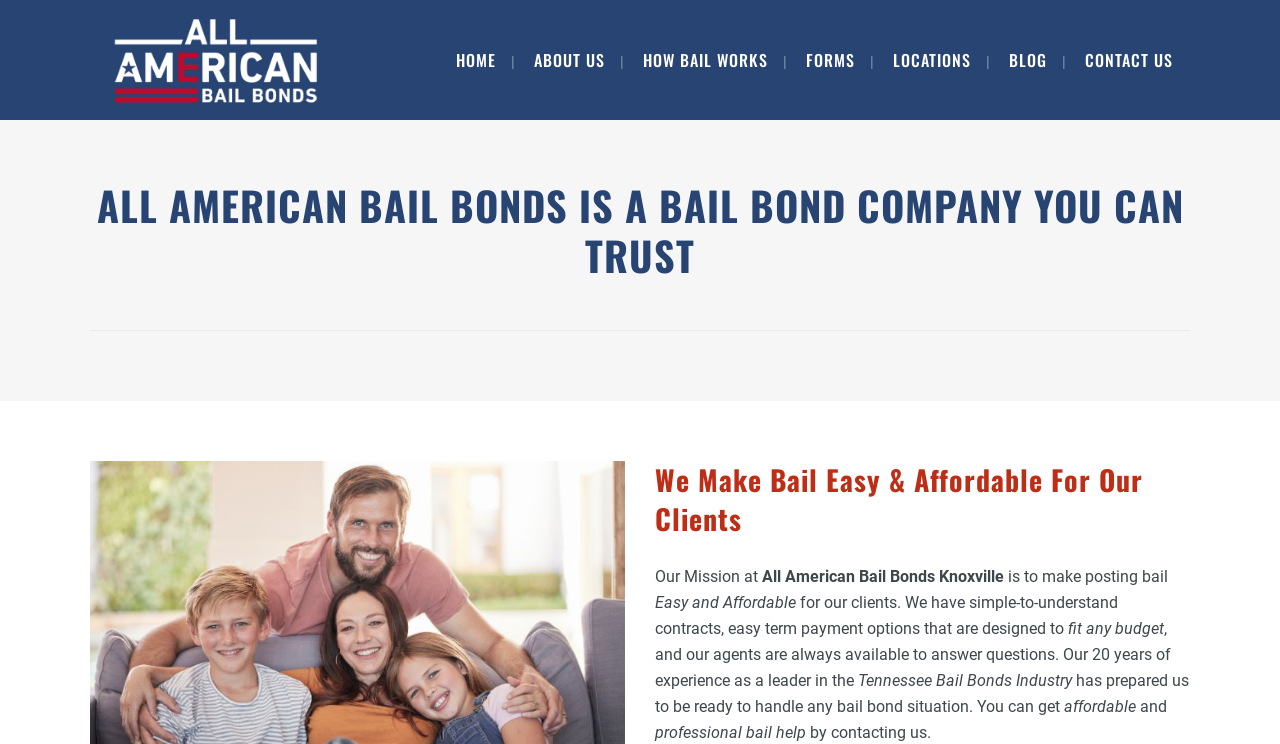Predict the bounding box of the UI element based on the description: "HOW BAIL WORKS". The coordinates should be four float numbers between 0 and 1, formatted as [left, top, right, bottom].

[0.489, 0.0, 0.613, 0.161]